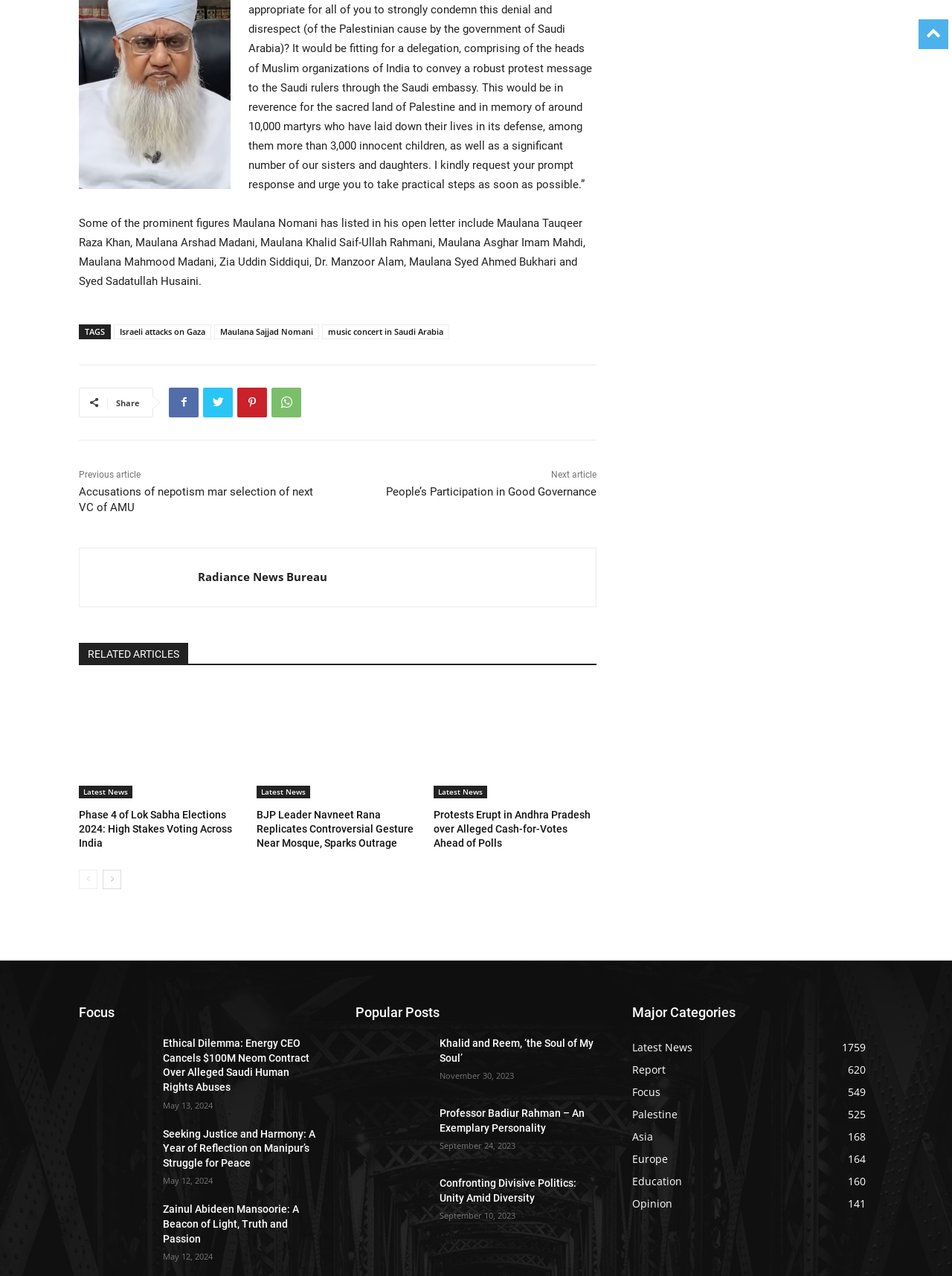Using the webpage screenshot, find the UI element described by People’s Participation in Good Governance. Provide the bounding box coordinates in the format (top-left x, top-left y, bottom-right x, bottom-right y), ensuring all values are floating point numbers between 0 and 1.

[0.405, 0.38, 0.627, 0.39]